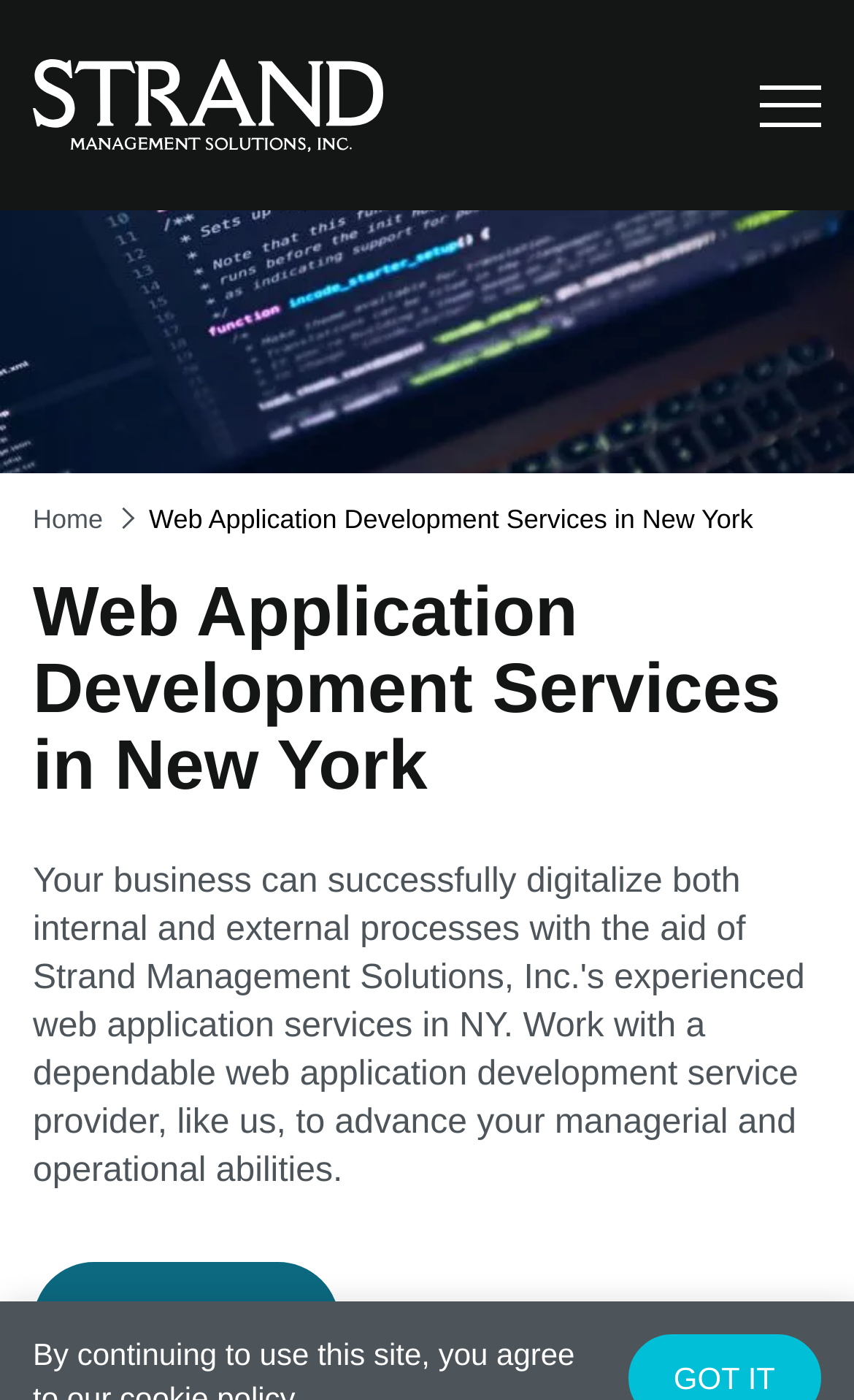What is the main service offered?
Using the image provided, answer with just one word or phrase.

Web Application Development